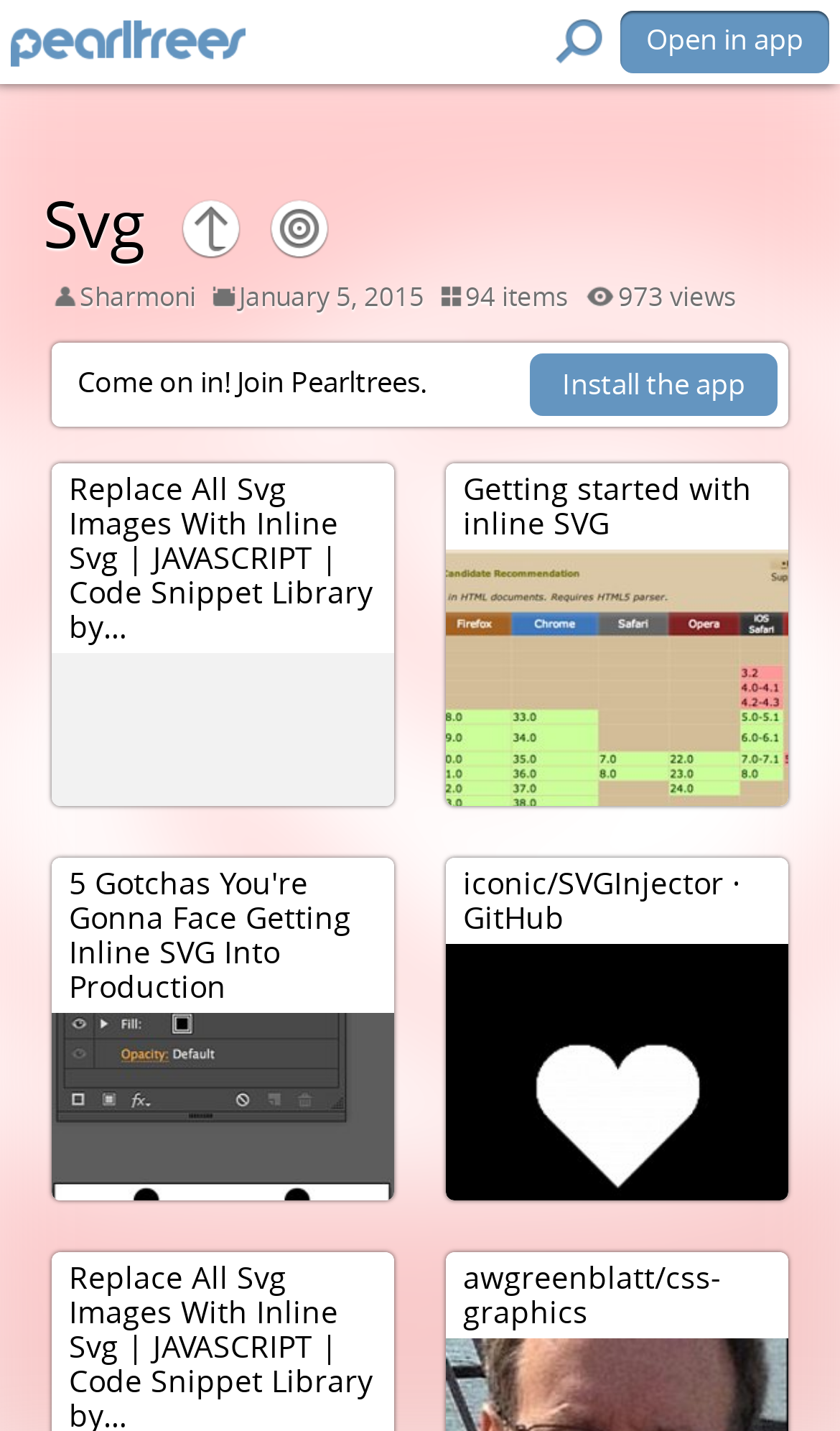What is the alternative action for mobile users?
Please answer the question as detailed as possible based on the image.

I found the alternative action for mobile users by looking at the static text elements at the top of the webpage, which typically contain options for mobile users to open the content in an app.